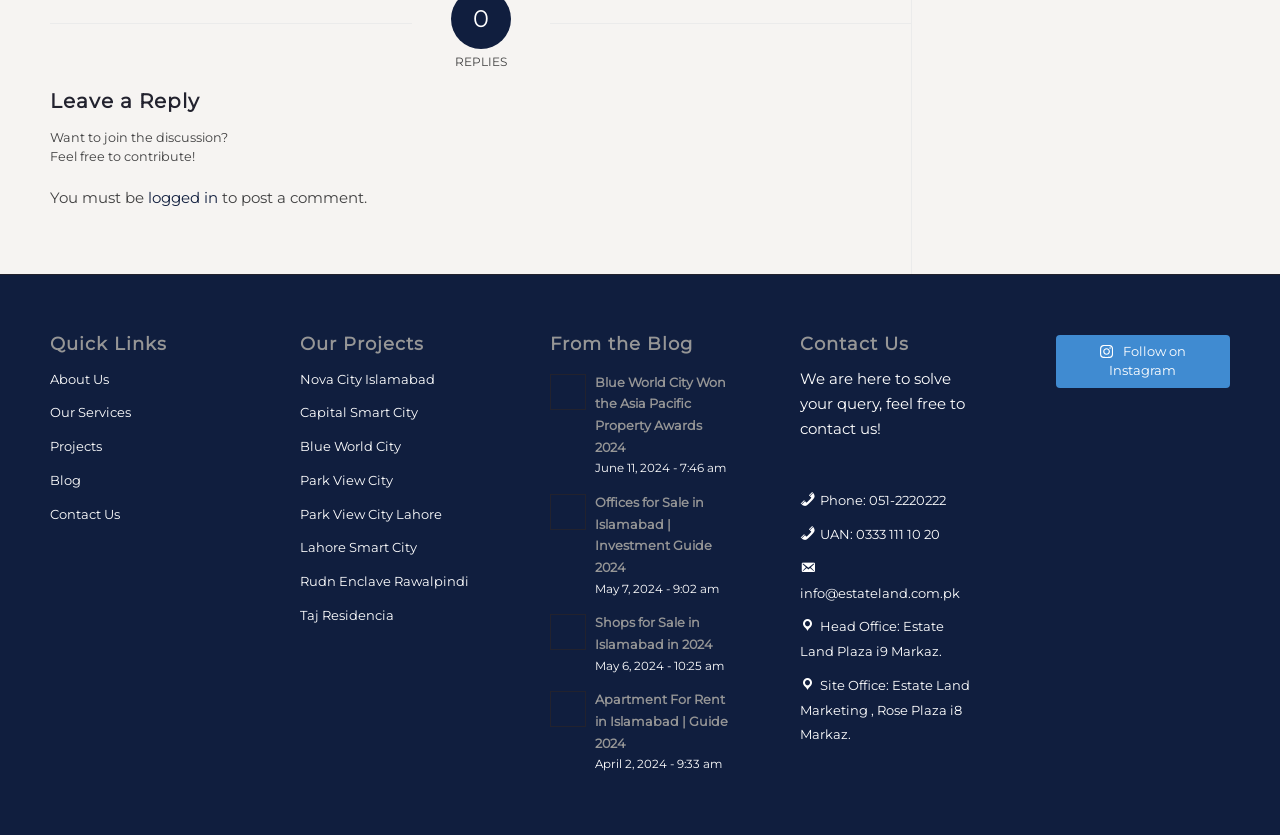Use a single word or phrase to answer the question:
What is the name of the first project listed?

Nova City Islamabad